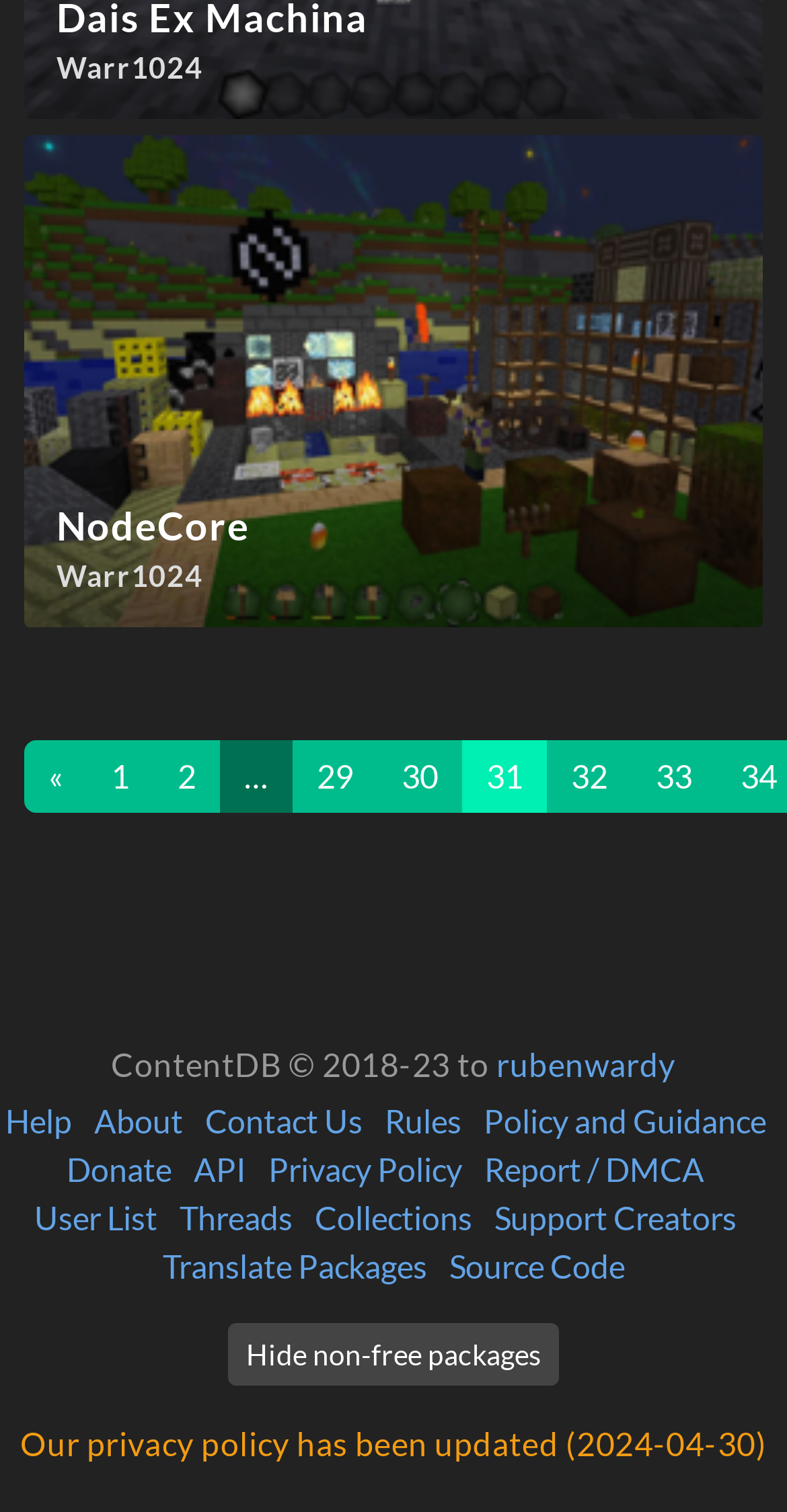What is the copyright year range of ContentDB? Examine the screenshot and reply using just one word or a brief phrase.

2018-23